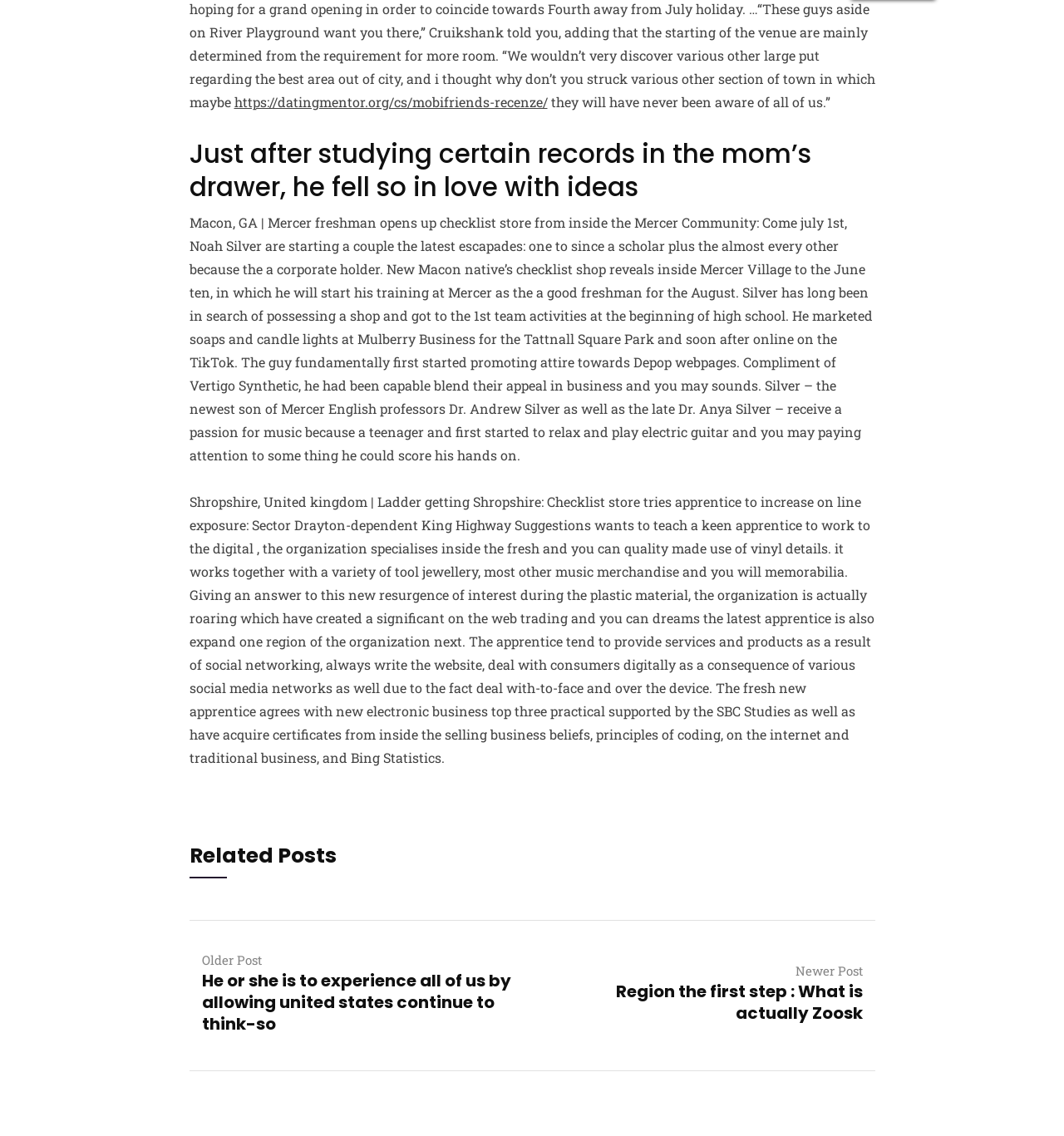What is the location of the checklist store mentioned in the second article?
Using the image, answer in one word or phrase.

Shropshire, UK